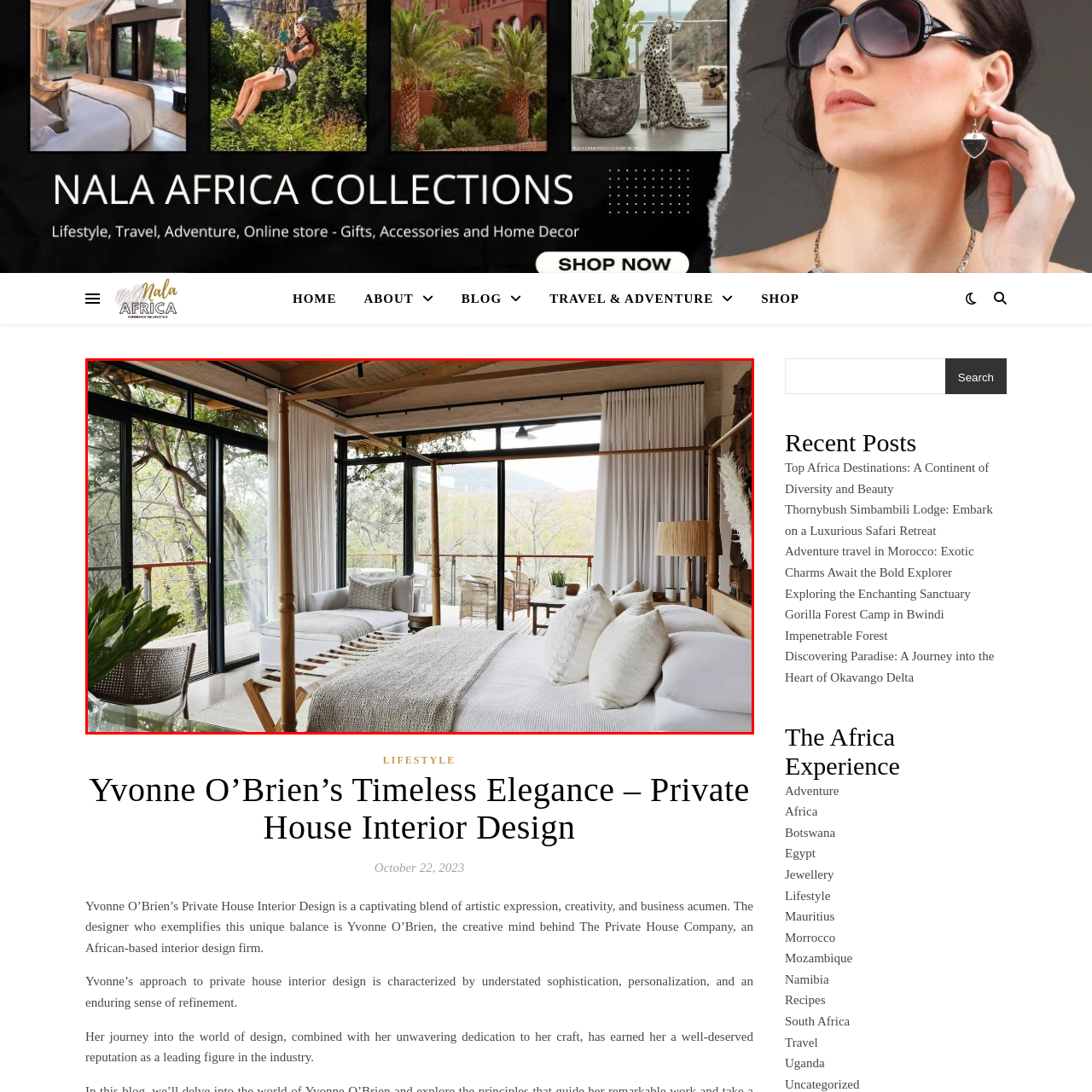Pay attention to the image highlighted by the red border, What is the color of the pillows on the bed? Please give a one-word or short phrase answer.

White